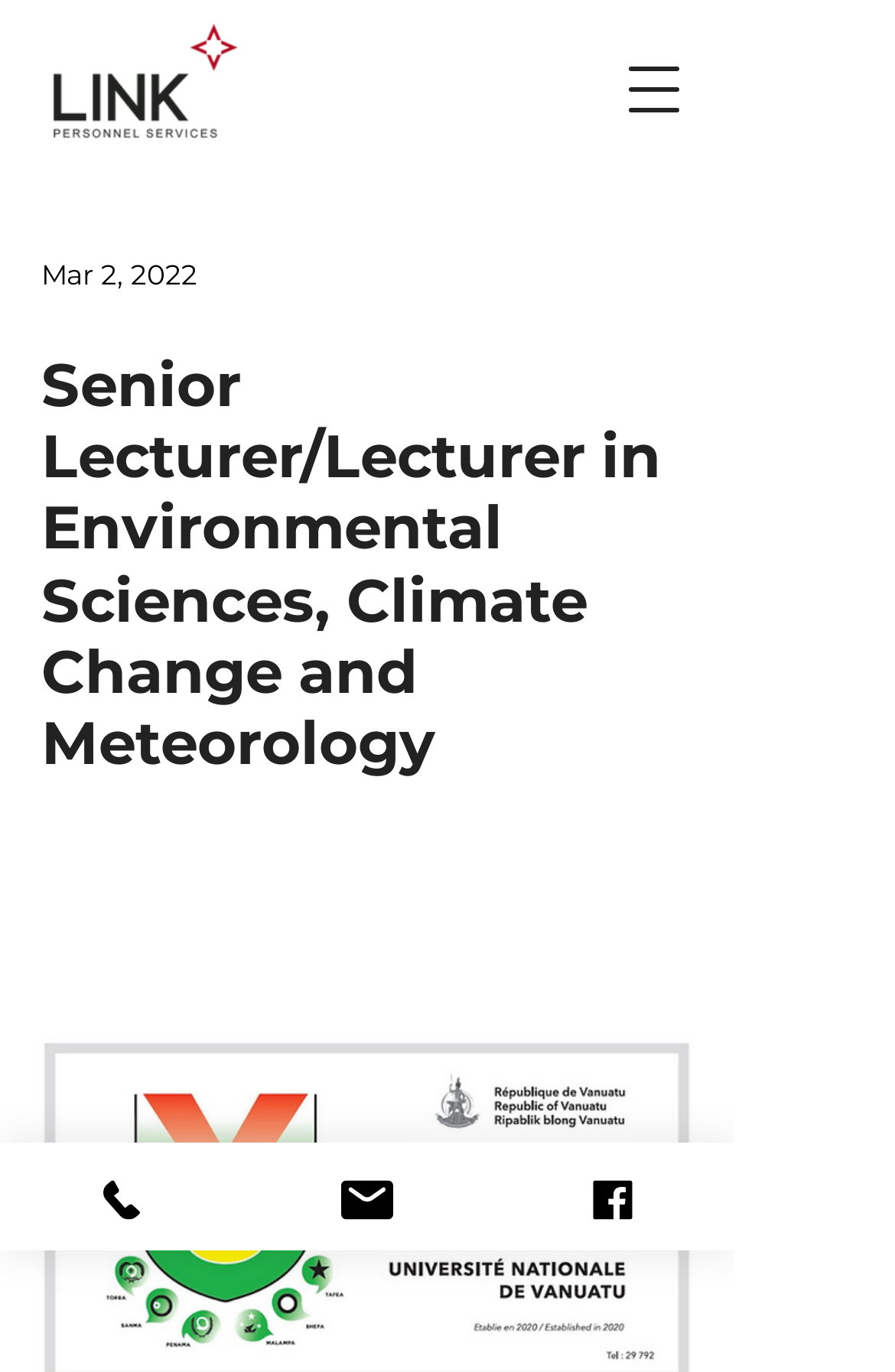What is the recruitment agency?
Please answer the question with as much detail and depth as you can.

I can find the recruitment agency by looking at the link 'Link Personnel Services Vanuatu Recruitment Agency' on the webpage, which suggests that the recruitment agency is 'Link Personnel Services Vanuatu'.